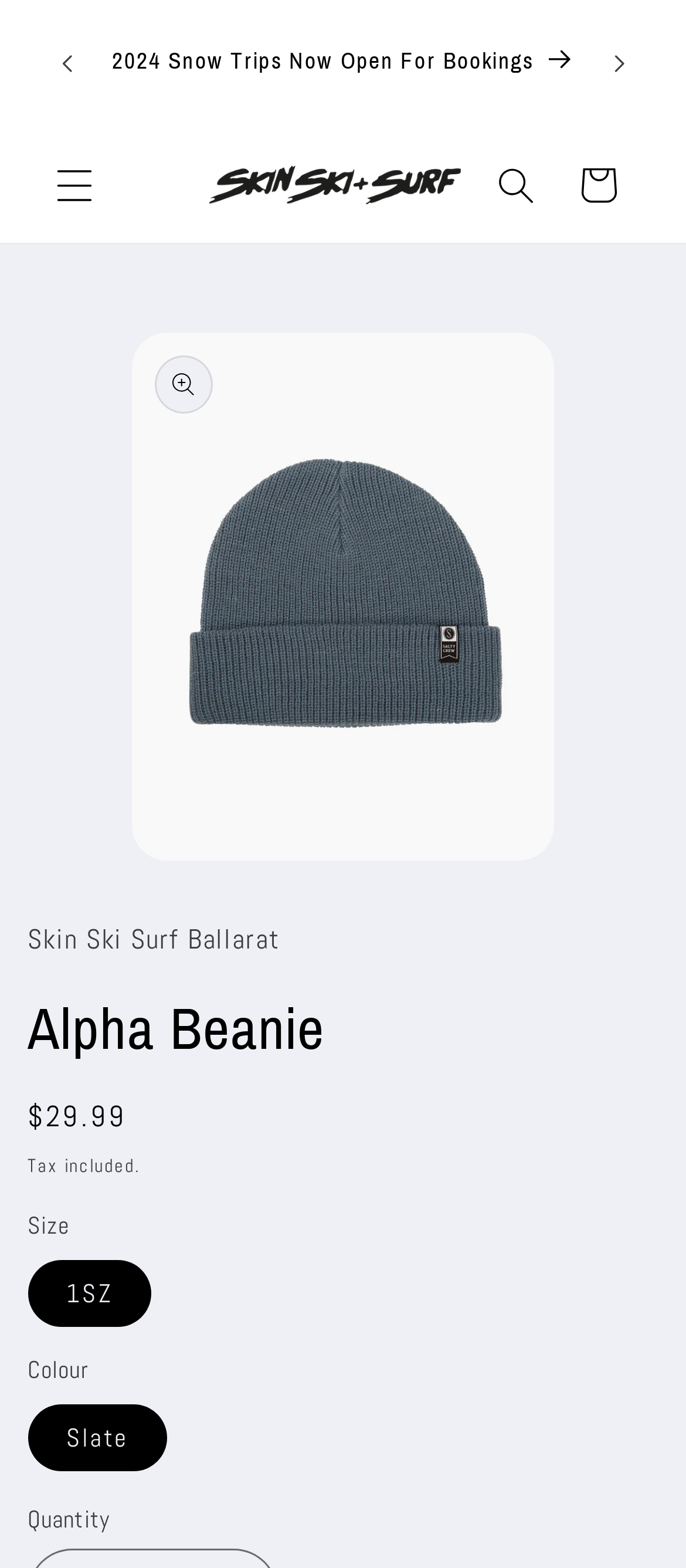Summarize the contents and layout of the webpage in detail.

The webpage is about the Alpha Beanie in Slate from Salty Crew. At the top, there is an announcement bar with a carousel, featuring two buttons to navigate through the announcements. Below the announcement bar, there is a menu button on the left and a link to the website's homepage, "Skin Ski Surf Ballarat", accompanied by an image of the logo. On the right, there is a search button and a link to the cart.

The main content of the page is a product description, featuring a gallery viewer that takes up most of the page. The product title, "Alpha Beanie", is displayed prominently, followed by the product information. The price of the beanie, $29.99, is shown with a label "Regular price", and a note that tax is included. 

Below the price, there are options to select the size and color of the beanie. The size options are grouped together, with the default size "1SZ" selected. The color options are also grouped, with "Slate" selected as the default color. Finally, there is a field to input the quantity of the beanie to purchase.